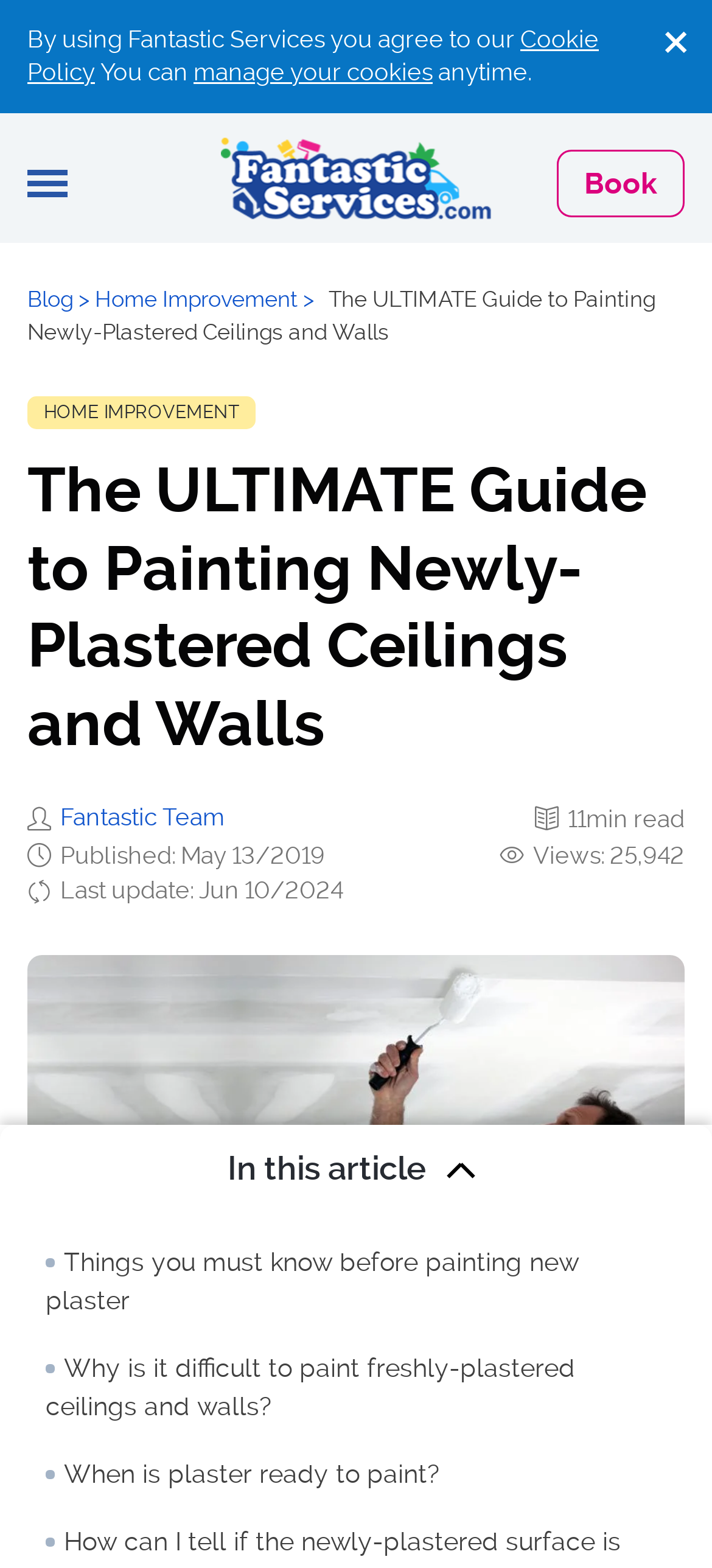Specify the bounding box coordinates of the area that needs to be clicked to achieve the following instruction: "Go to the 'Blog' page".

[0.038, 0.183, 0.103, 0.201]